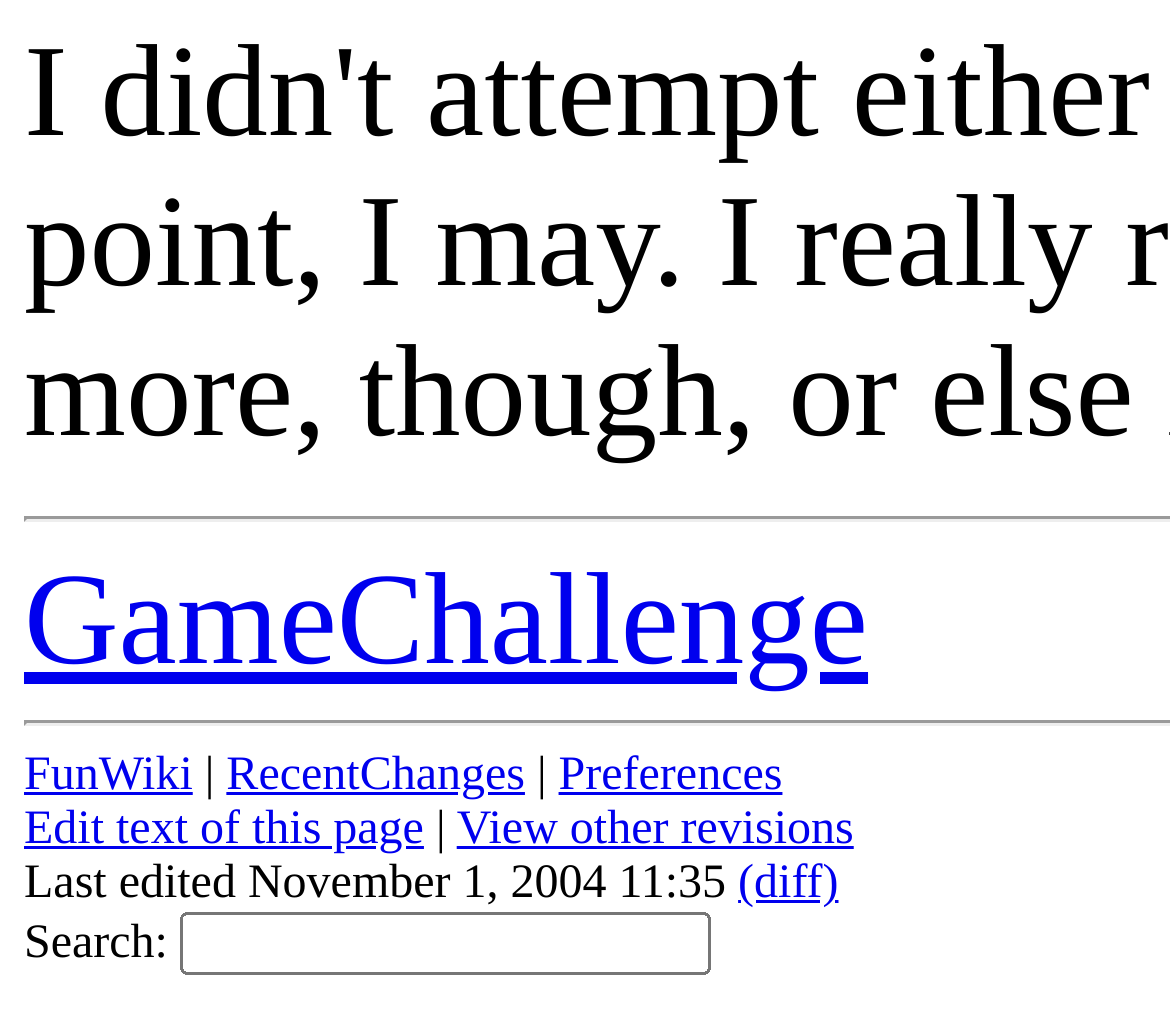Locate the bounding box coordinates of the clickable area to execute the instruction: "Search for something". Provide the coordinates as four float numbers between 0 and 1, represented as [left, top, right, bottom].

[0.154, 0.893, 0.608, 0.954]